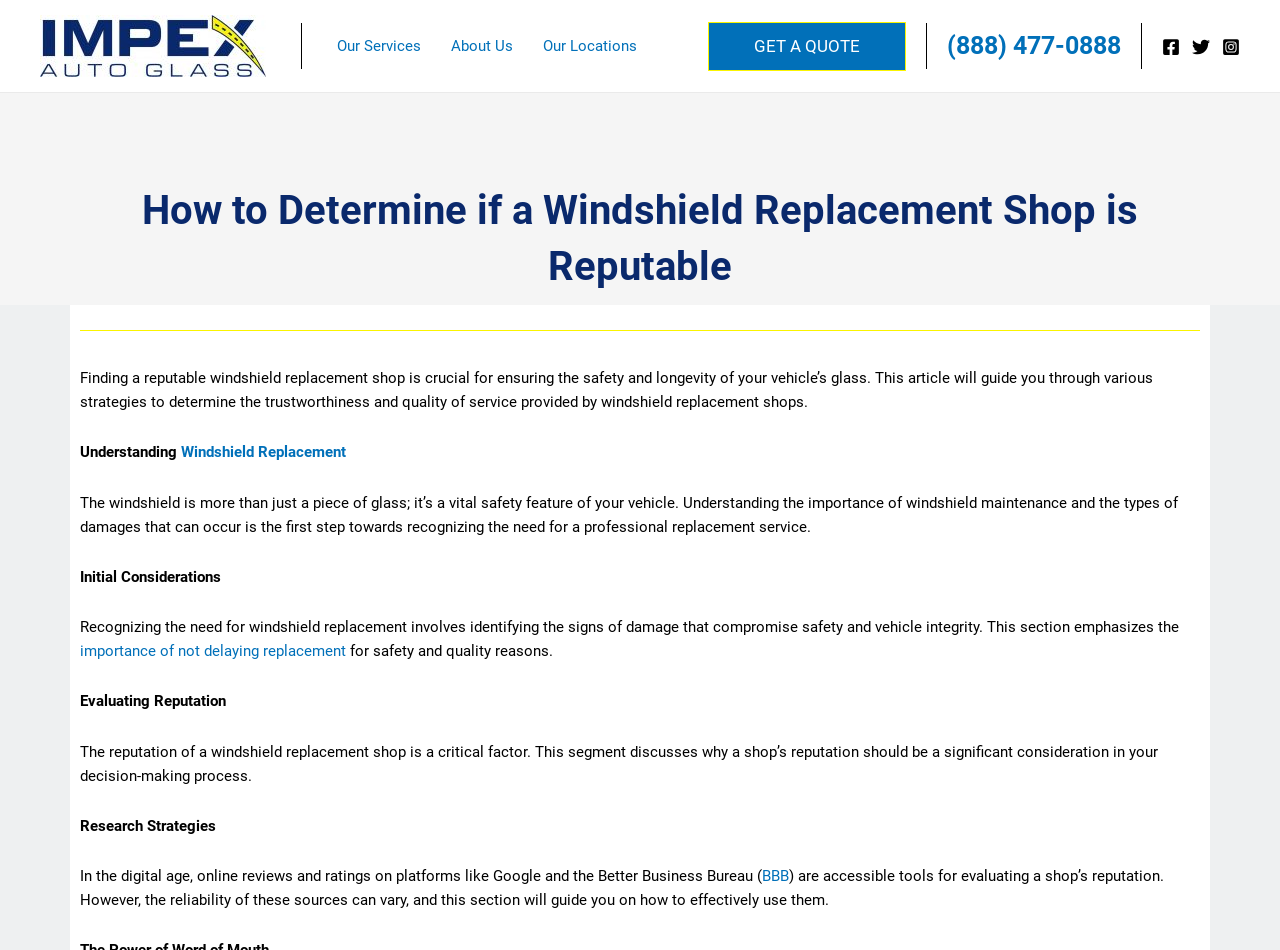Please specify the coordinates of the bounding box for the element that should be clicked to carry out this instruction: "Visit Facebook page". The coordinates must be four float numbers between 0 and 1, formatted as [left, top, right, bottom].

[0.908, 0.04, 0.922, 0.059]